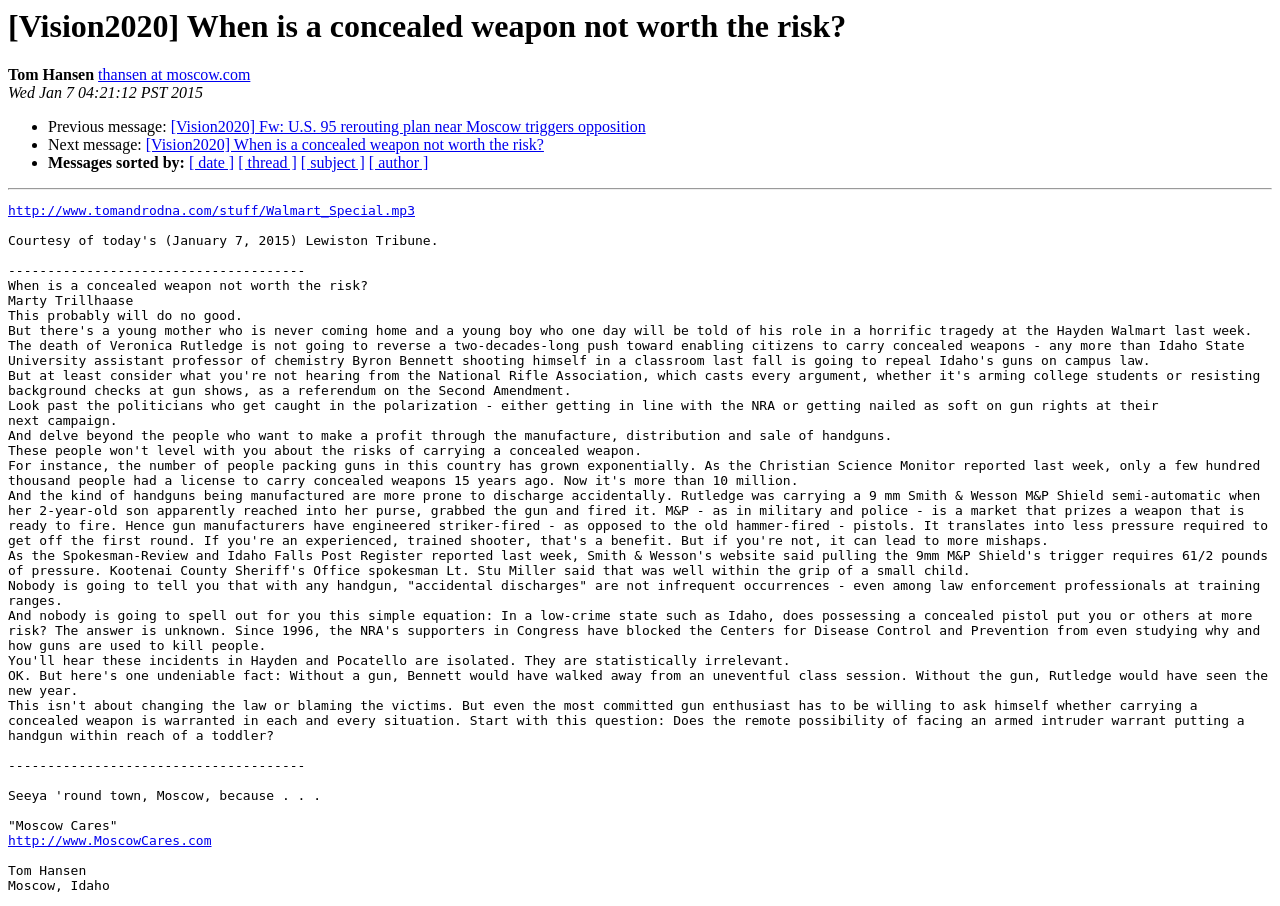Identify the bounding box coordinates of the clickable region to carry out the given instruction: "Click the link to visit Moscow Cares website".

[0.006, 0.92, 0.165, 0.936]